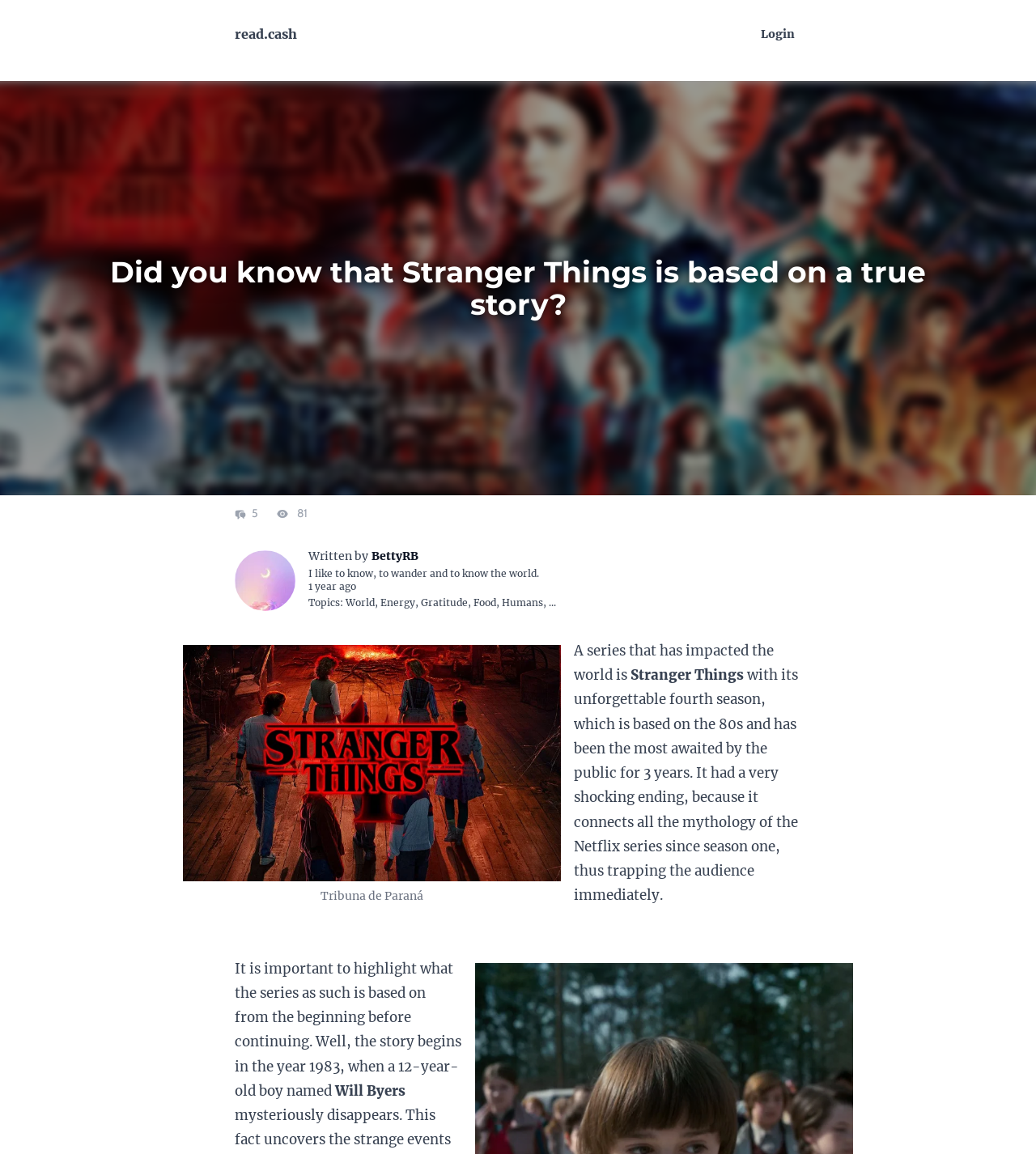Please specify the bounding box coordinates of the element that should be clicked to execute the given instruction: 'Click on the '5' link'. Ensure the coordinates are four float numbers between 0 and 1, expressed as [left, top, right, bottom].

[0.227, 0.438, 0.252, 0.451]